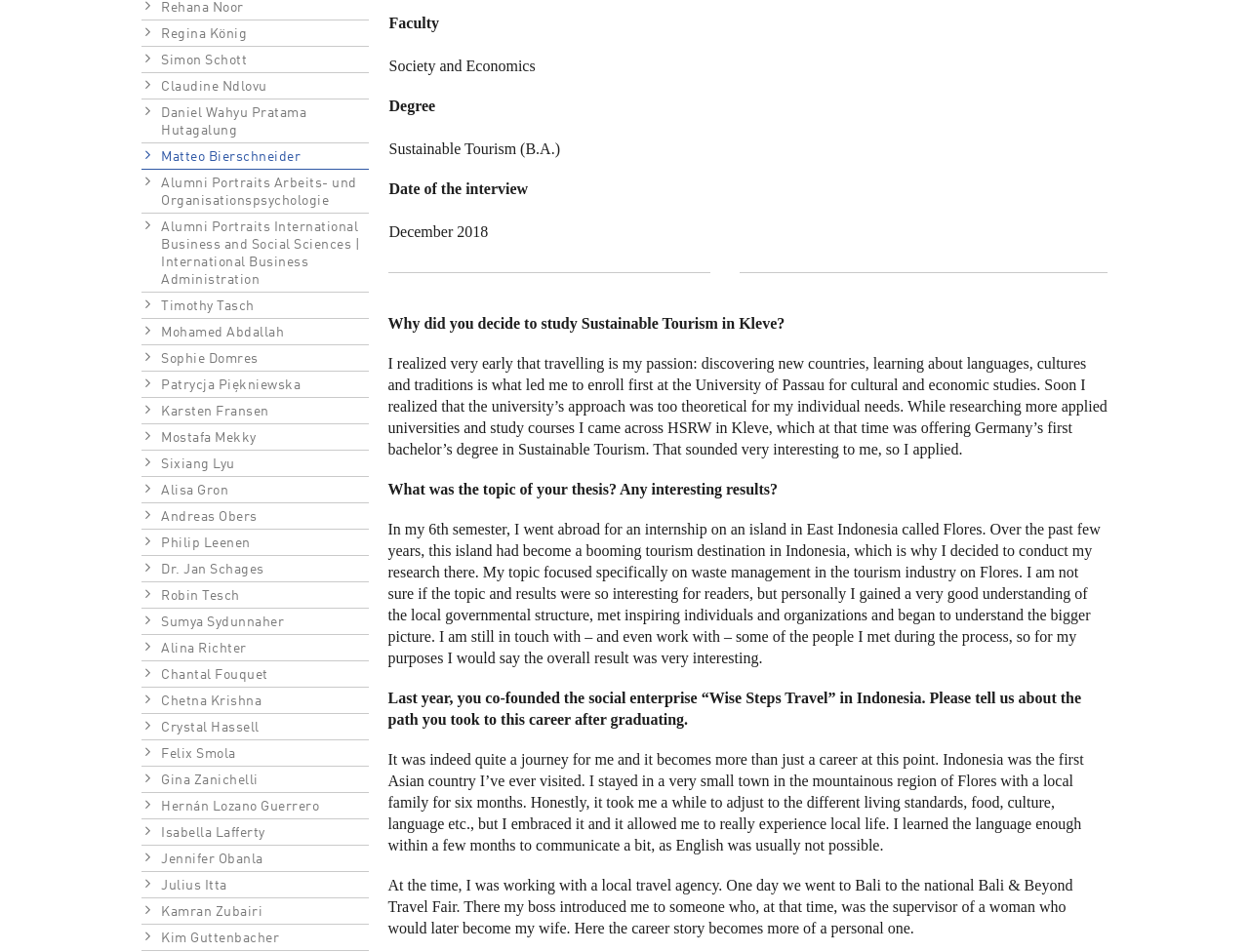Using the webpage screenshot and the element description Dr. Jan Schages, determine the bounding box coordinates. Specify the coordinates in the format (top-left x, top-left y, bottom-right x, bottom-right y) with values ranging from 0 to 1.

[0.113, 0.584, 0.295, 0.612]